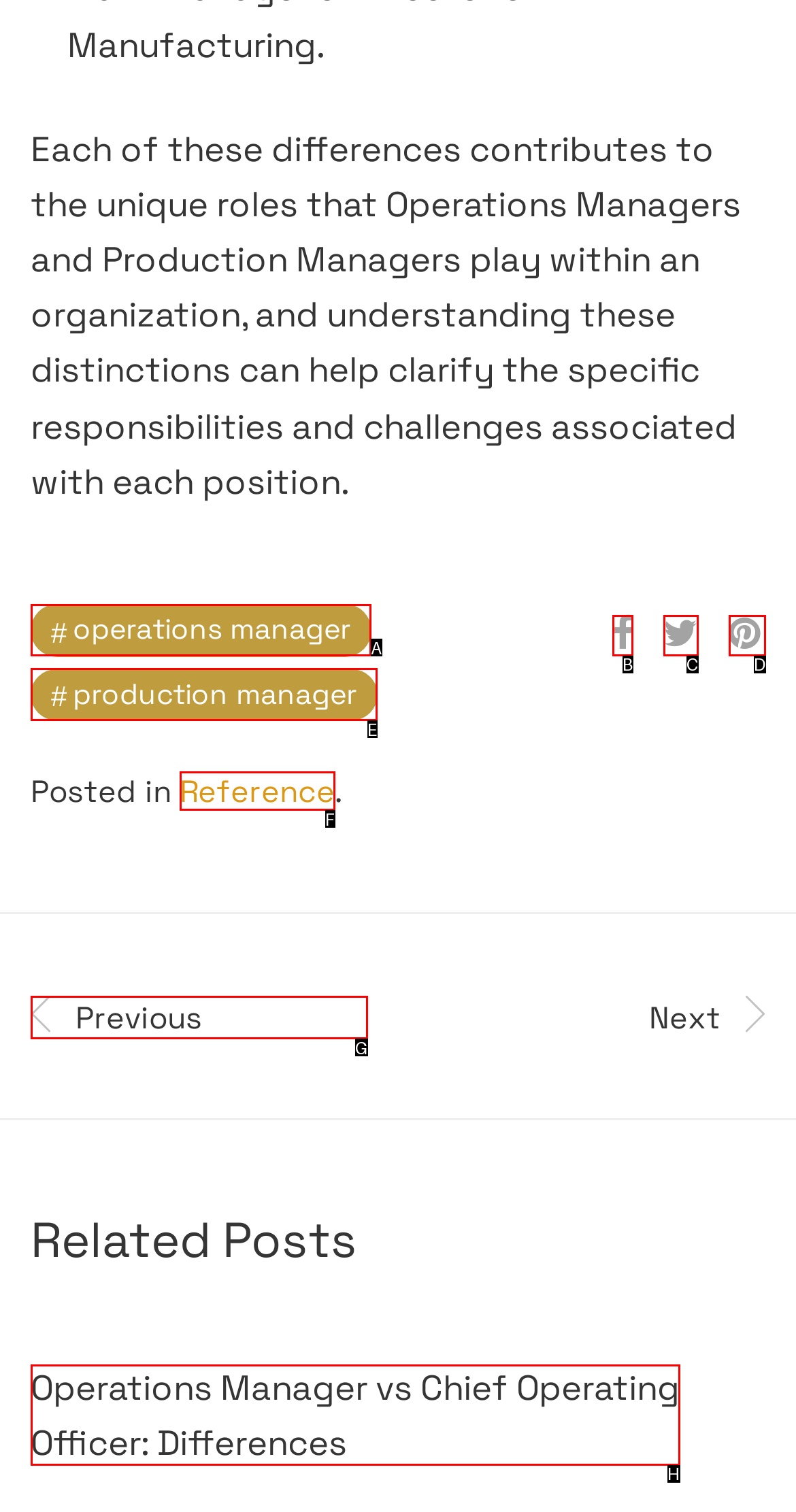Point out the option that best suits the description: title="Pin on Pinterest"
Indicate your answer with the letter of the selected choice.

D